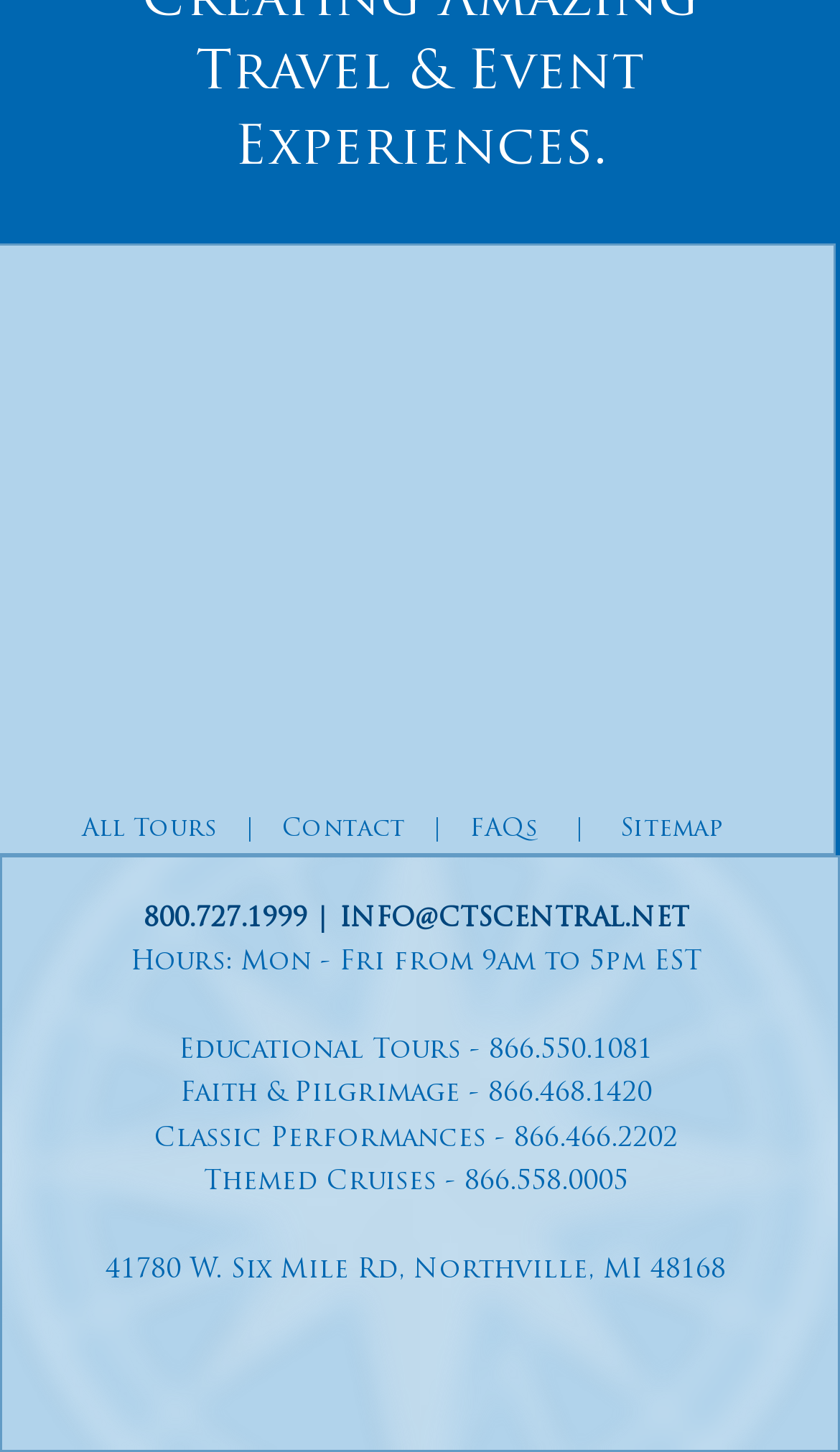Could you locate the bounding box coordinates for the section that should be clicked to accomplish this task: "Enter email address".

[0.047, 0.339, 0.648, 0.399]